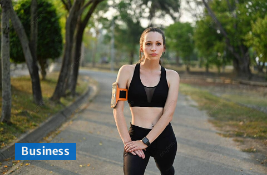Create a detailed narrative that captures the essence of the image.

The image features a young woman outdoors, confidently standing on a tree-lined path. She is dressed in a black sports bra and black leggings, showcasing an athletic look. An armband with a device rests on her upper arm, hinting at a fitness-focused lifestyle. The natural surroundings, characterized by lush greenery, create a serene backdrop, enhancing the sense of vitality and health. Prominently displayed in the lower left corner is a blue rectangle with the word "Business," suggesting a thematic connection to health, fitness, or lifestyle services aimed at promoting well-being. This image captures the spirit of modern wellness and the importance of staying active in a professional context.